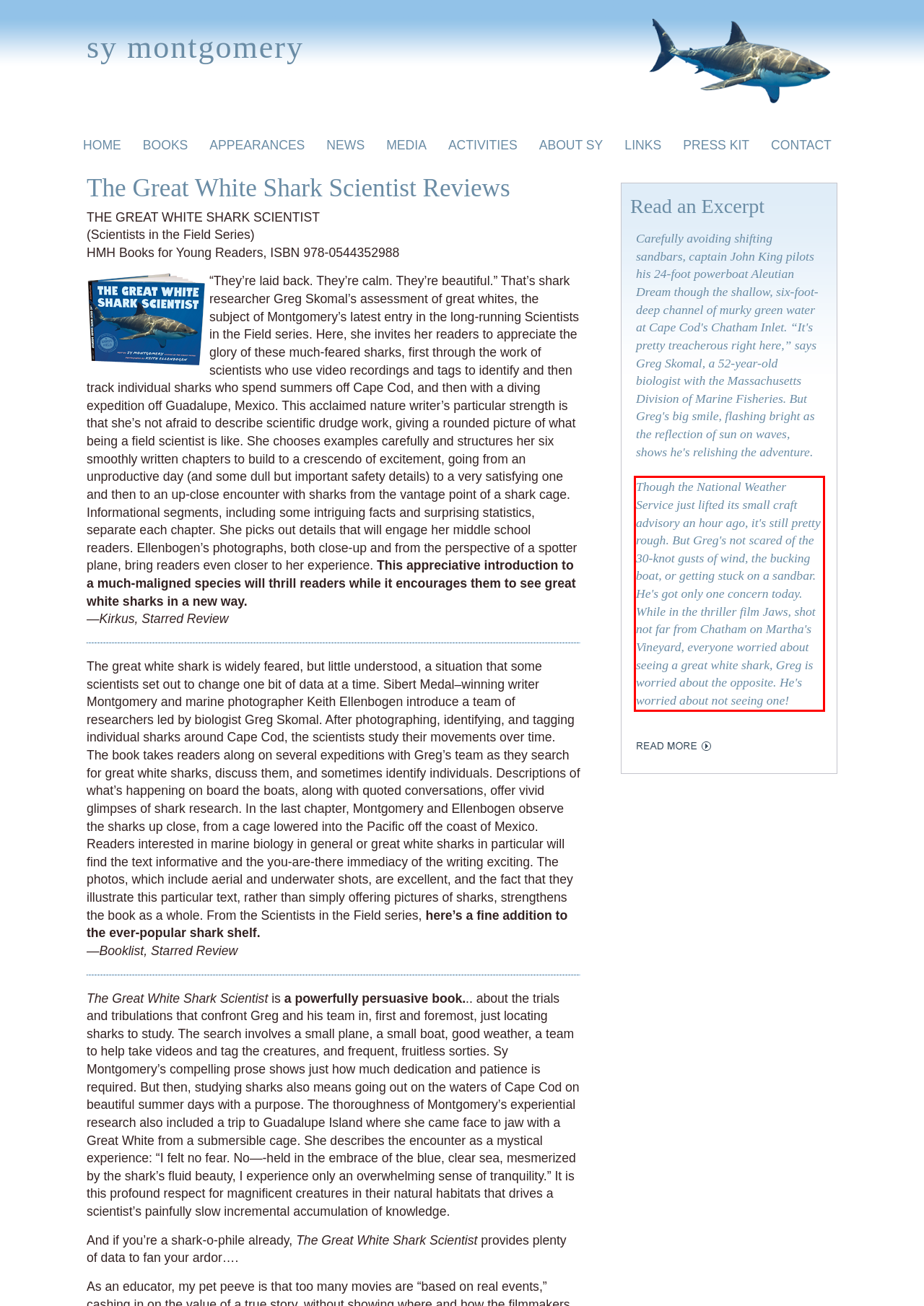Given a screenshot of a webpage, locate the red bounding box and extract the text it encloses.

Though the National Weather Service just lifted its small craft advisory an hour ago, it's still pretty rough. But Greg's not scared of the 30-knot gusts of wind, the bucking boat, or getting stuck on a sandbar. He's got only one concern today. While in the thriller film Jaws, shot not far from Chatham on Martha's Vineyard, everyone worried about seeing a great white shark, Greg is worried about the opposite. He's worried about not seeing one!